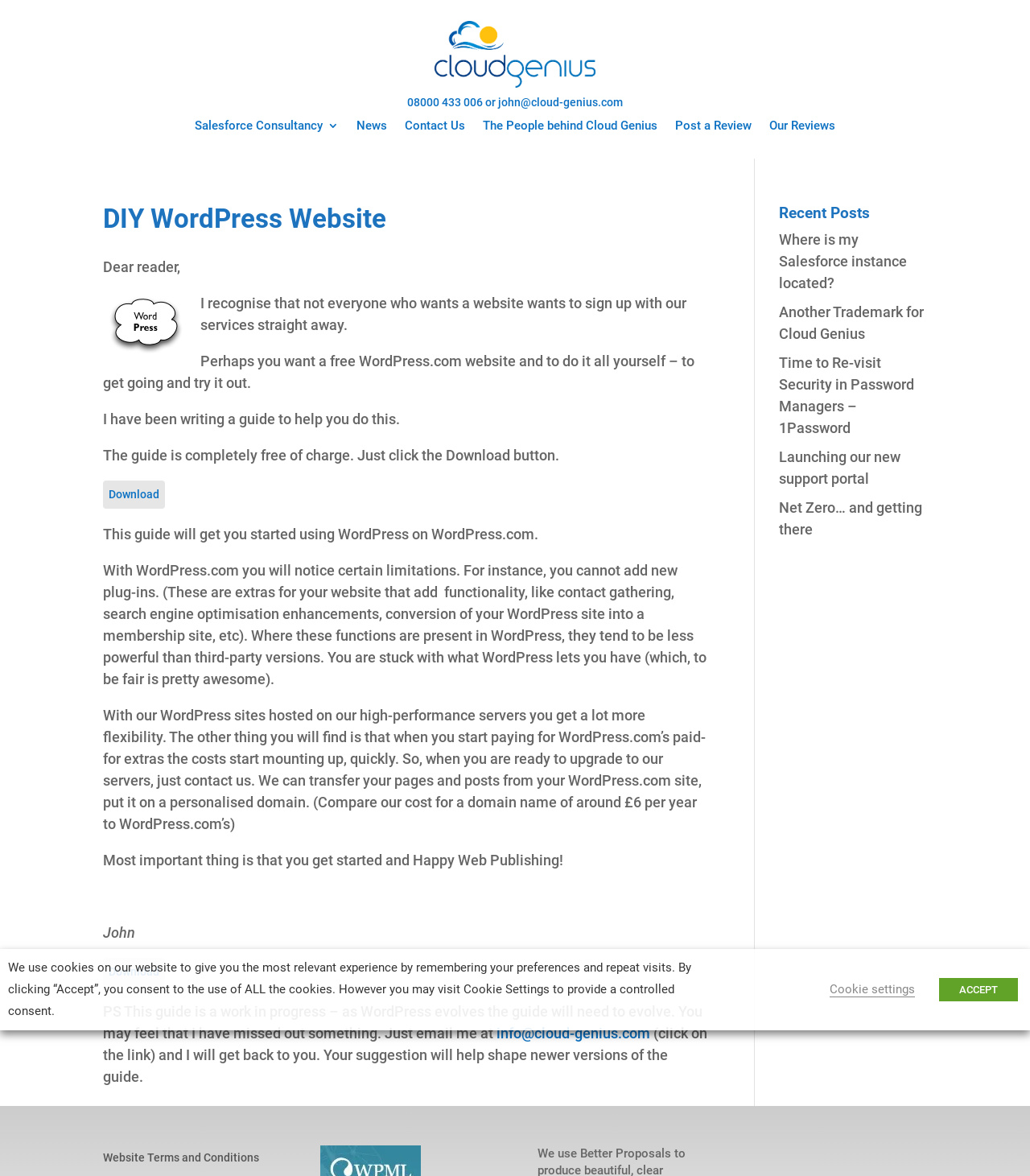Identify the coordinates of the bounding box for the element described below: "Cookie settings". Return the coordinates as four float numbers between 0 and 1: [left, top, right, bottom].

[0.805, 0.835, 0.888, 0.848]